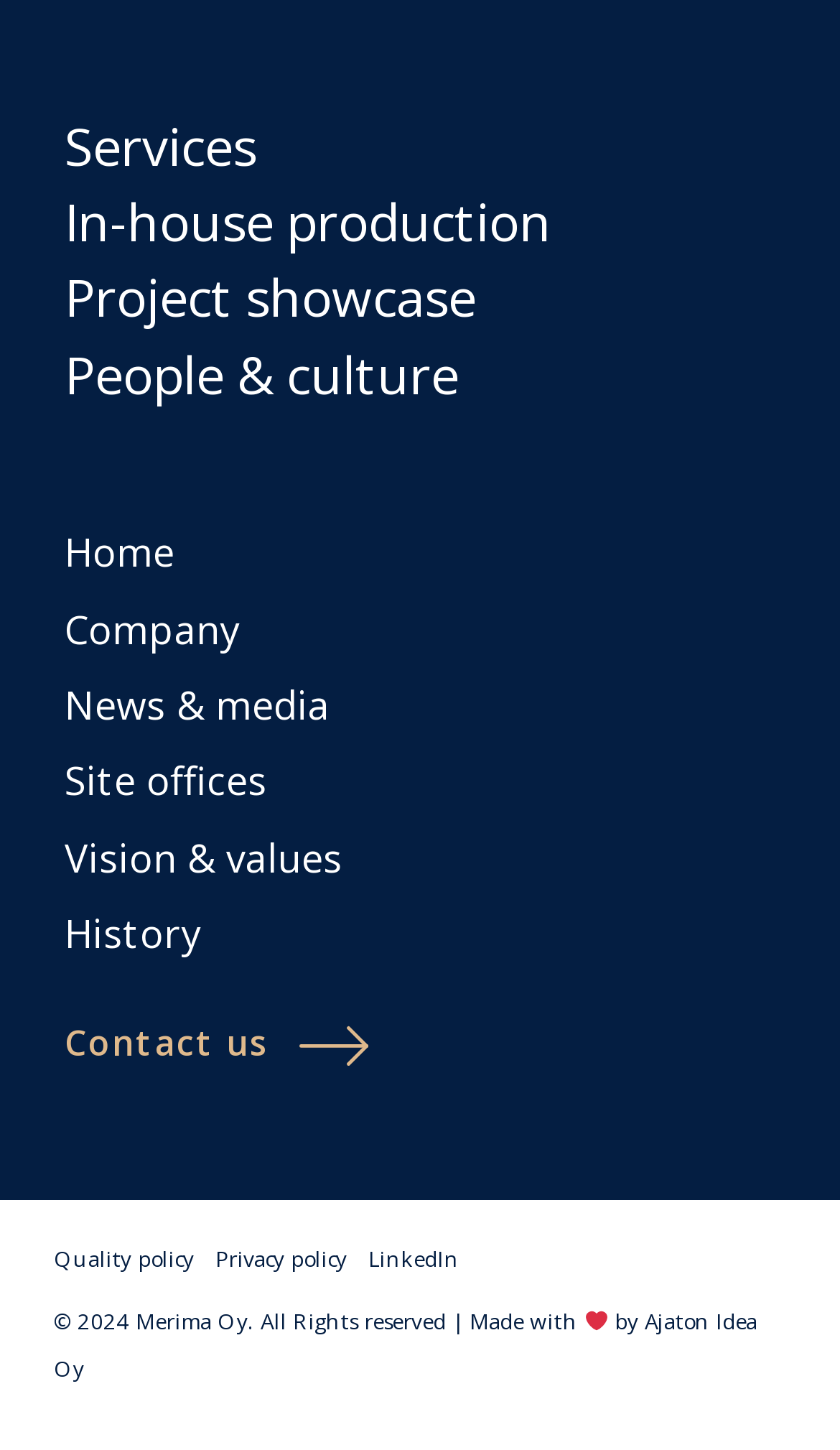What is the symbol next to the 'by' text?
Respond to the question with a single word or phrase according to the image.

❤